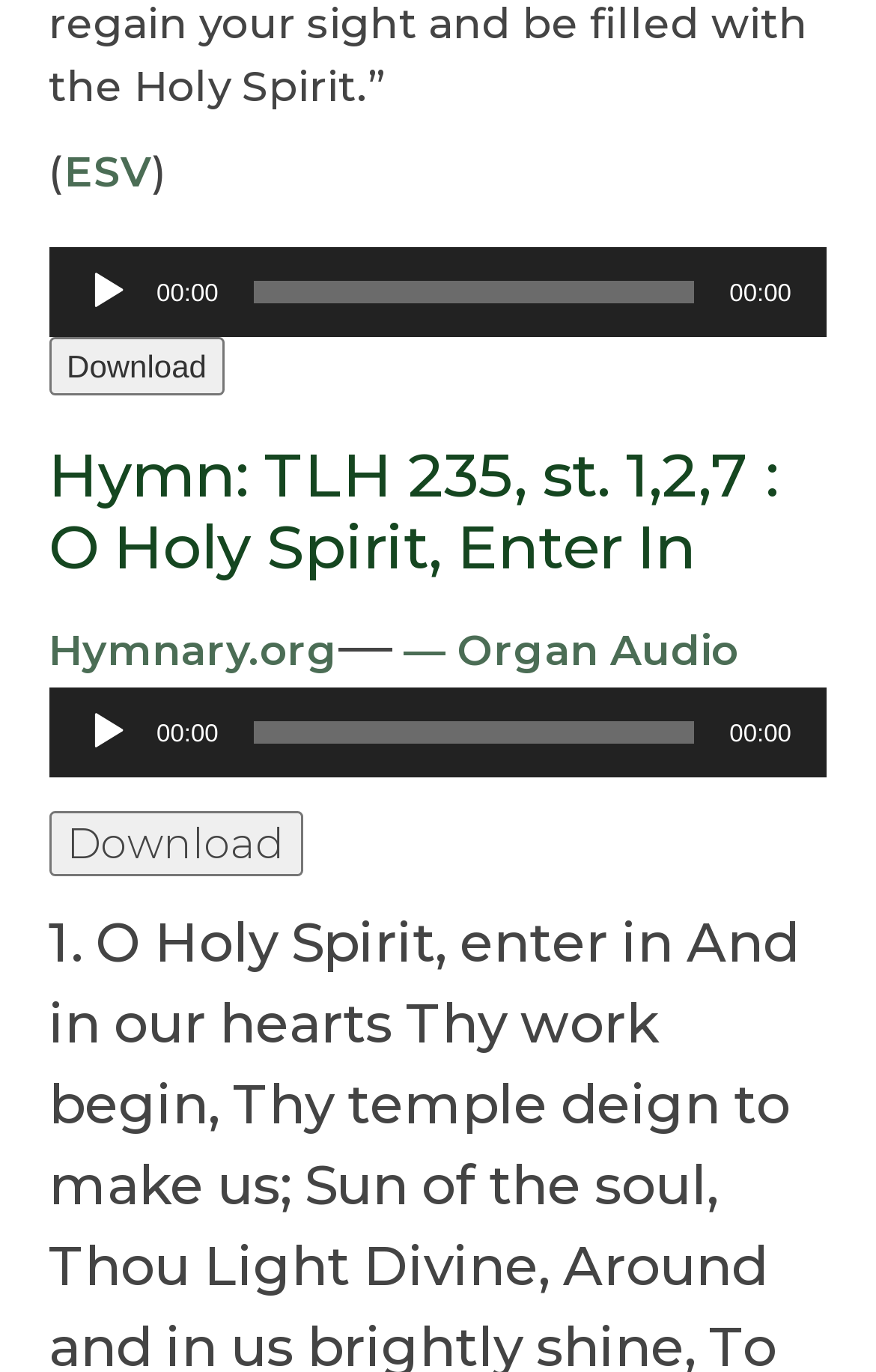How many audio players are on the page?
Look at the screenshot and respond with one word or a short phrase.

2